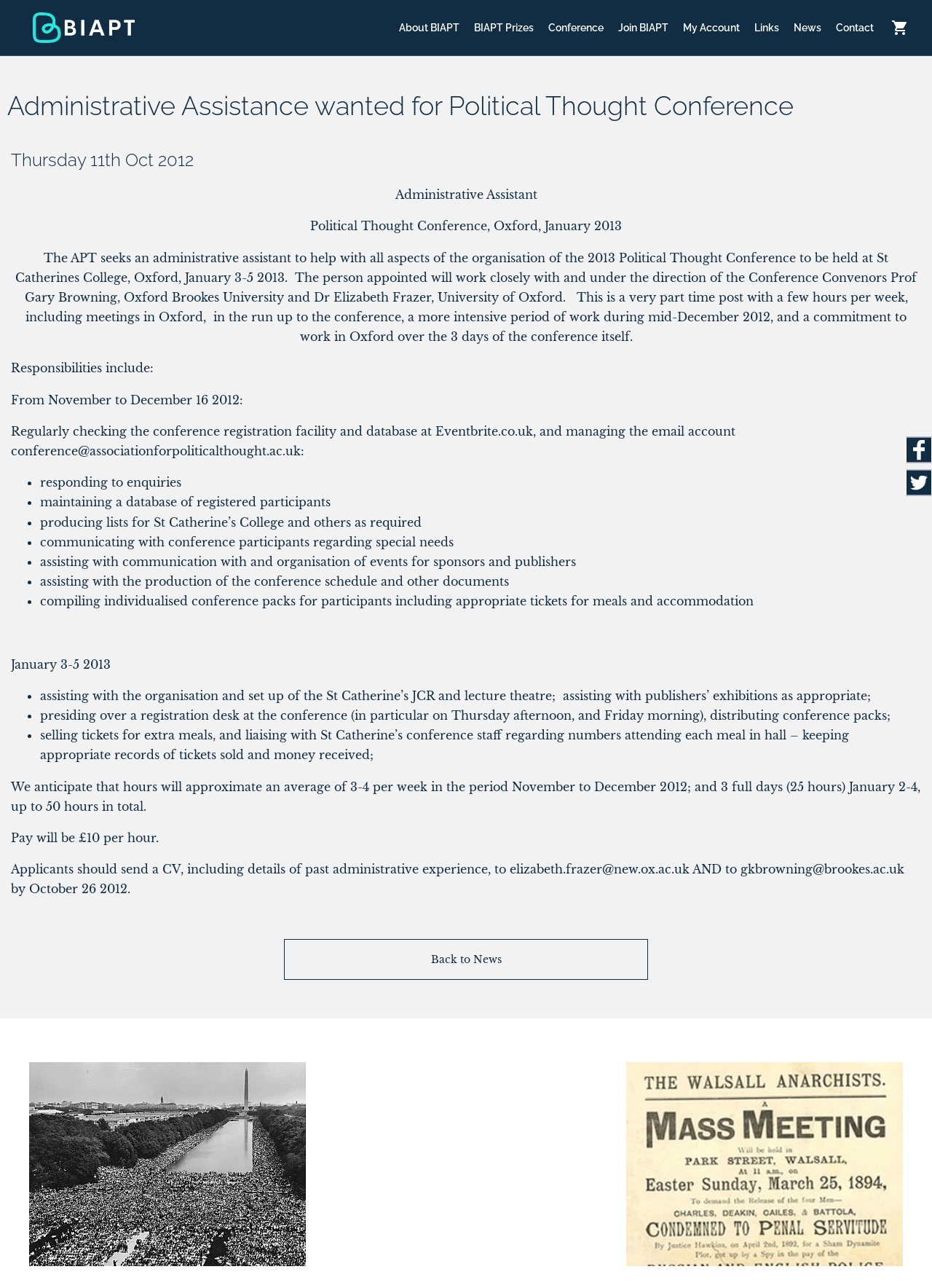Given the description "Join BIAPT", determine the bounding box of the corresponding UI element.

[0.655, 0.0, 0.725, 0.043]